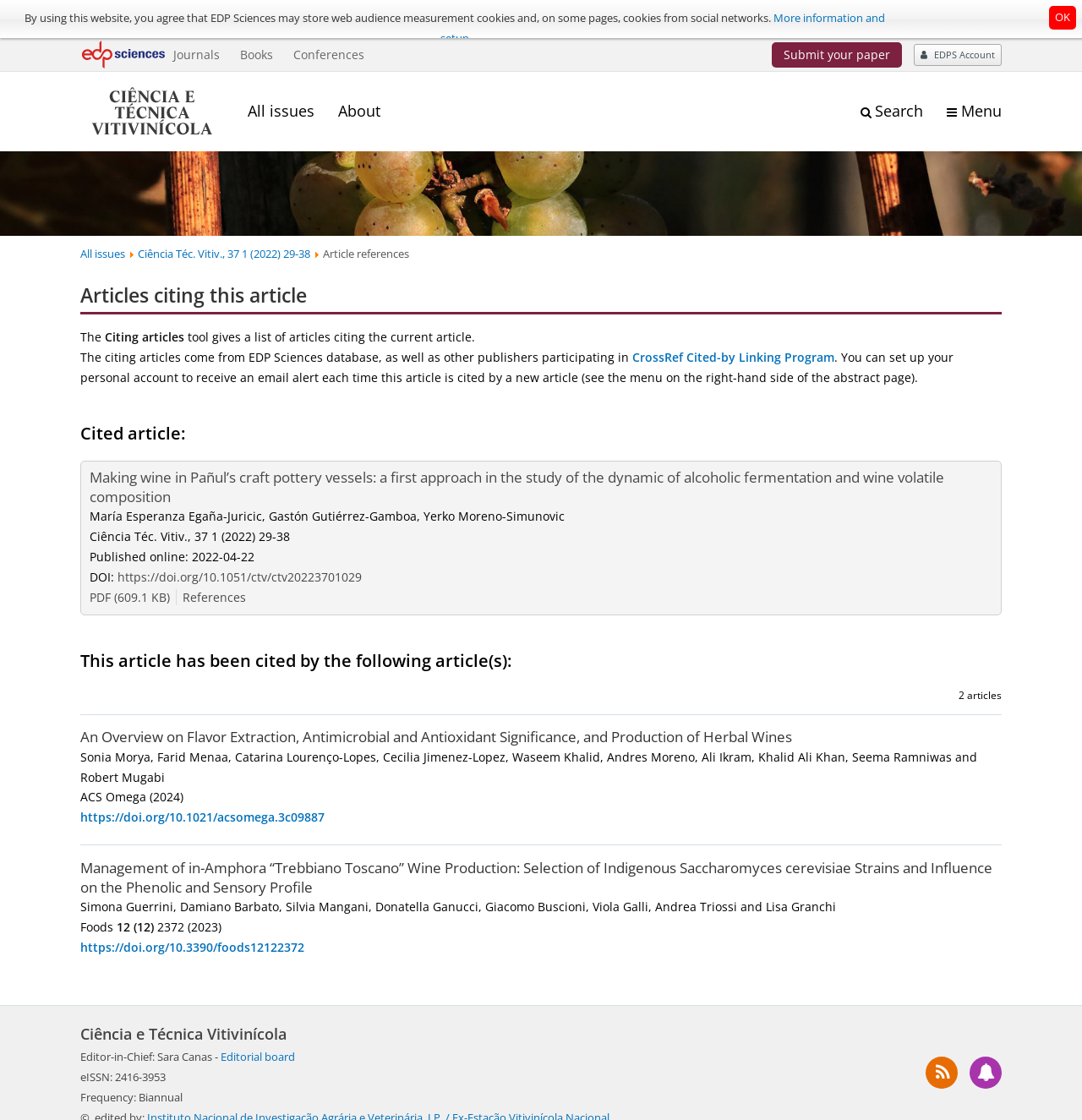Can you determine the bounding box coordinates of the area that needs to be clicked to fulfill the following instruction: "Click the About link"?

None